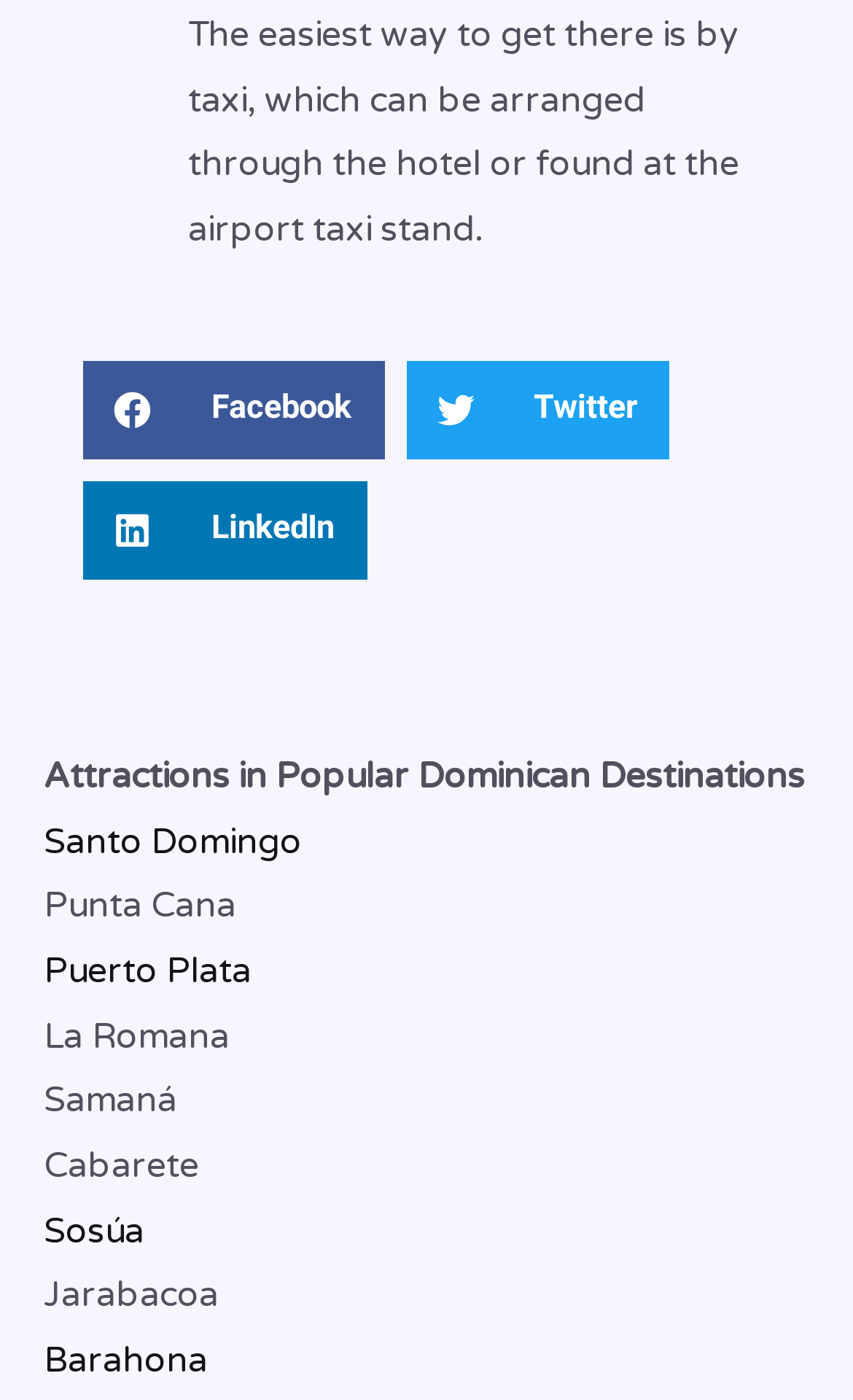How many destinations are listed?
Use the information from the screenshot to give a comprehensive response to the question.

There are nine destinations listed, which are 'Santo Domingo', 'Punta Cana', 'Puerto Plata', 'La Romana', 'Samaná', 'Cabarete', 'Sosúa', 'Jarabacoa', and 'Barahona'. These destinations are represented by a combination of link and static text elements.